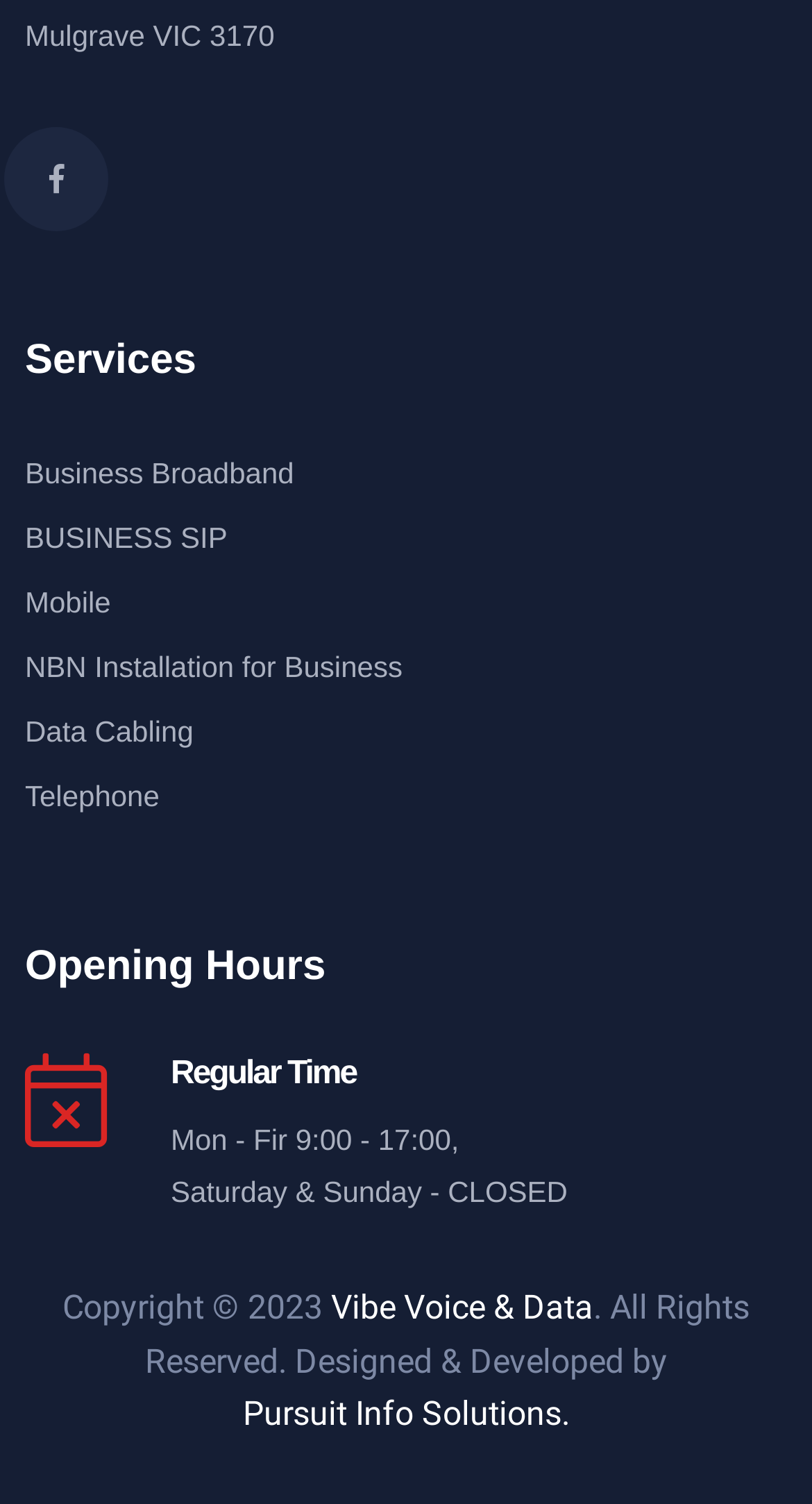Using the description: "Business Broadband", determine the UI element's bounding box coordinates. Ensure the coordinates are in the format of four float numbers between 0 and 1, i.e., [left, top, right, bottom].

[0.031, 0.297, 0.362, 0.332]